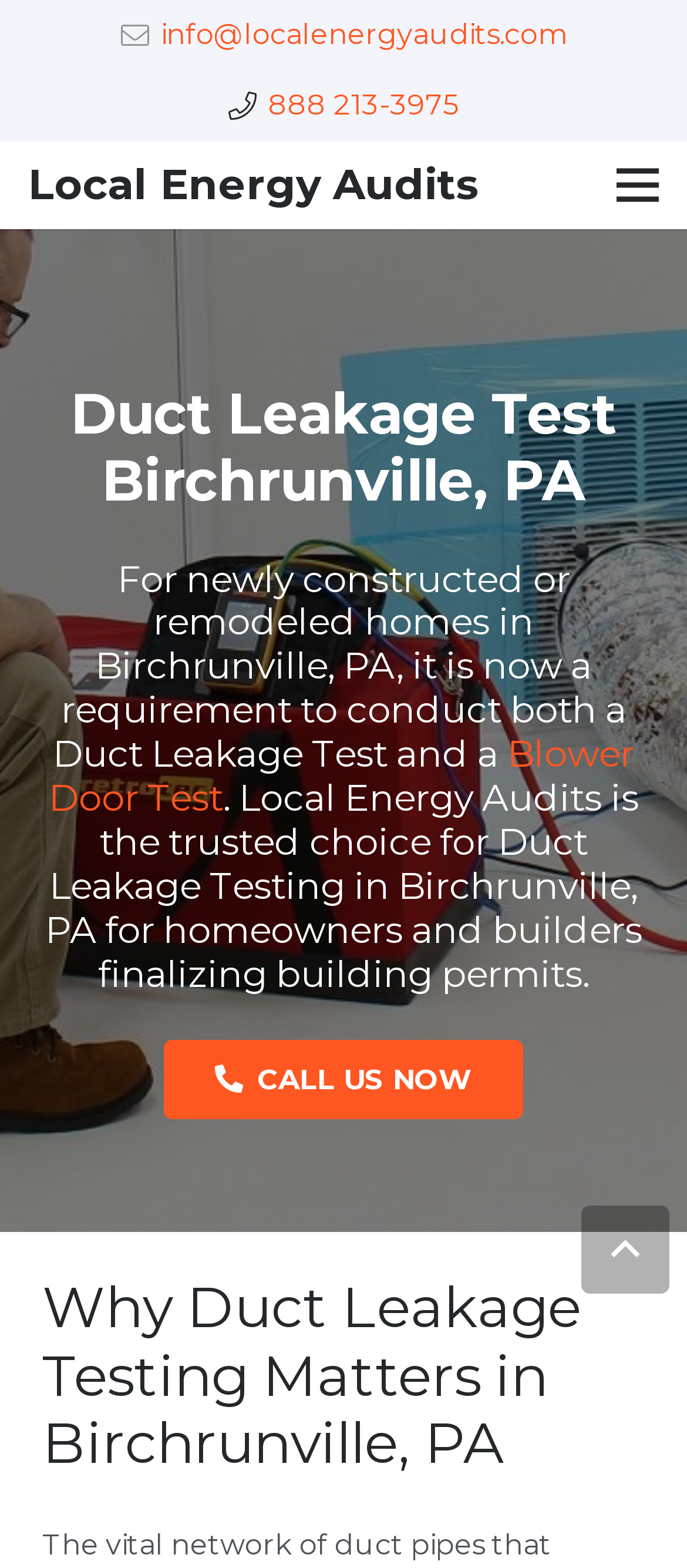Please examine the image and answer the question with a detailed explanation:
What can I do to get a duct leakage test?

I found this information by looking at the link element with the OCR text ' CALL US NOW' which is located at the bottom of the page, indicating that I can call the provided phone number to get a duct leakage test.